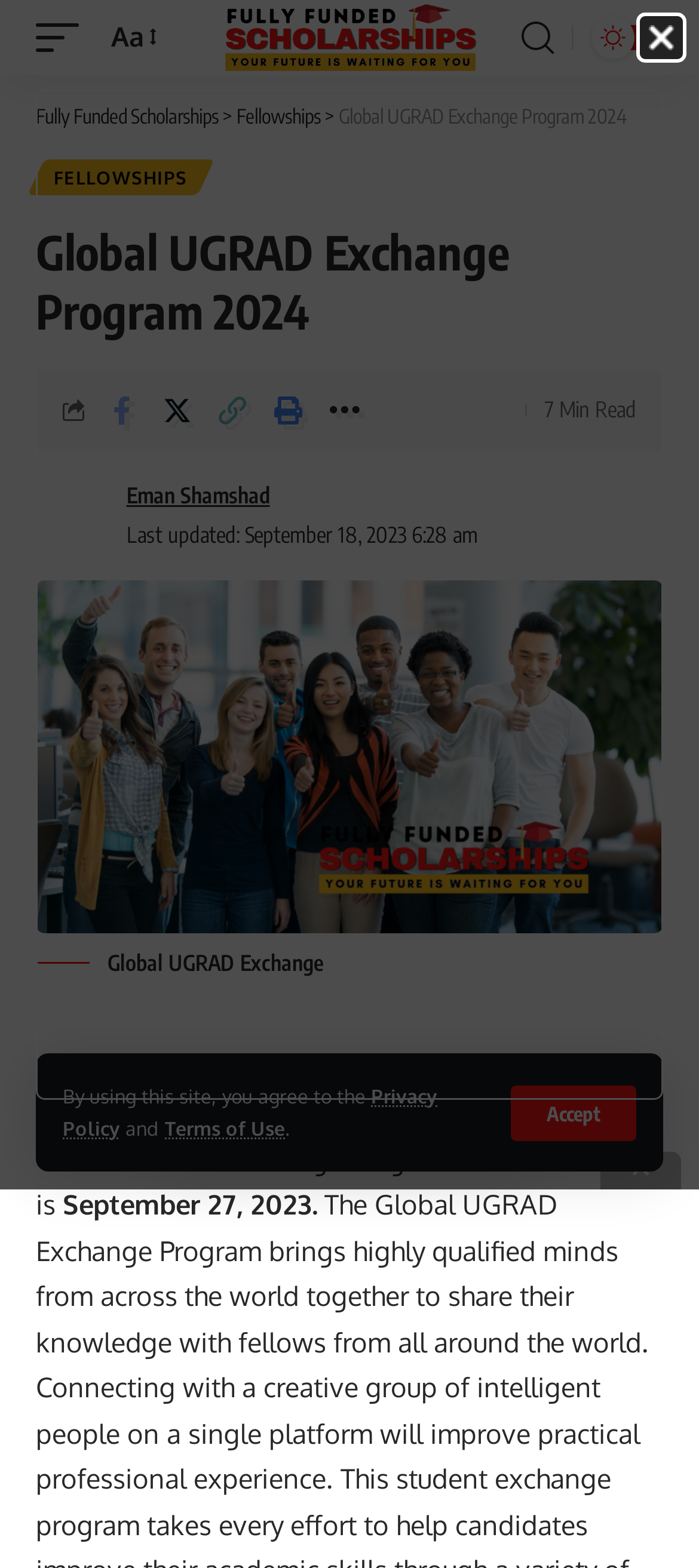How long does it take to read the article?
Using the image provided, answer with just one word or phrase.

7 Min Read